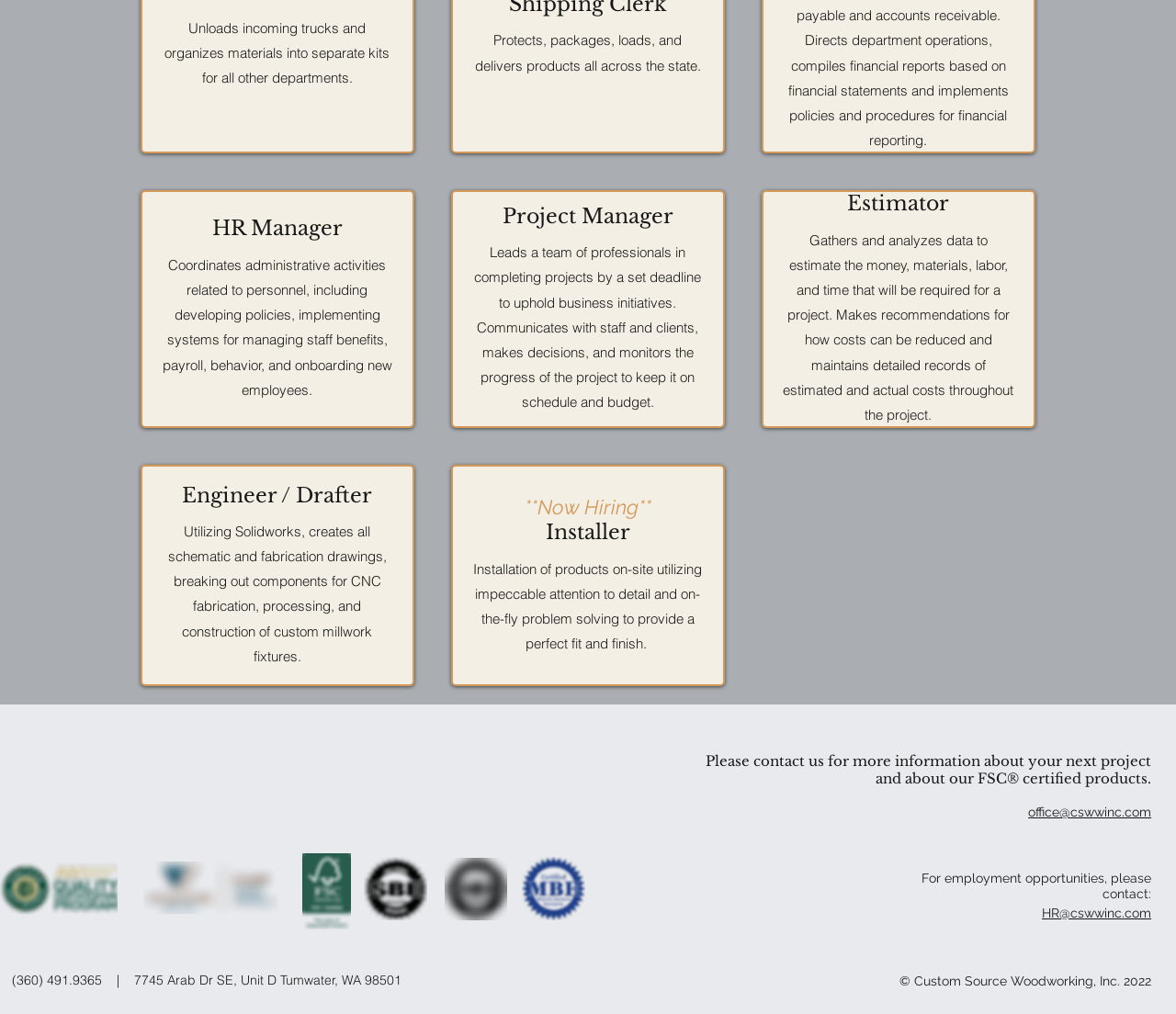What is the role of the HR Manager?
Based on the screenshot, answer the question with a single word or phrase.

Coordinates administrative activities